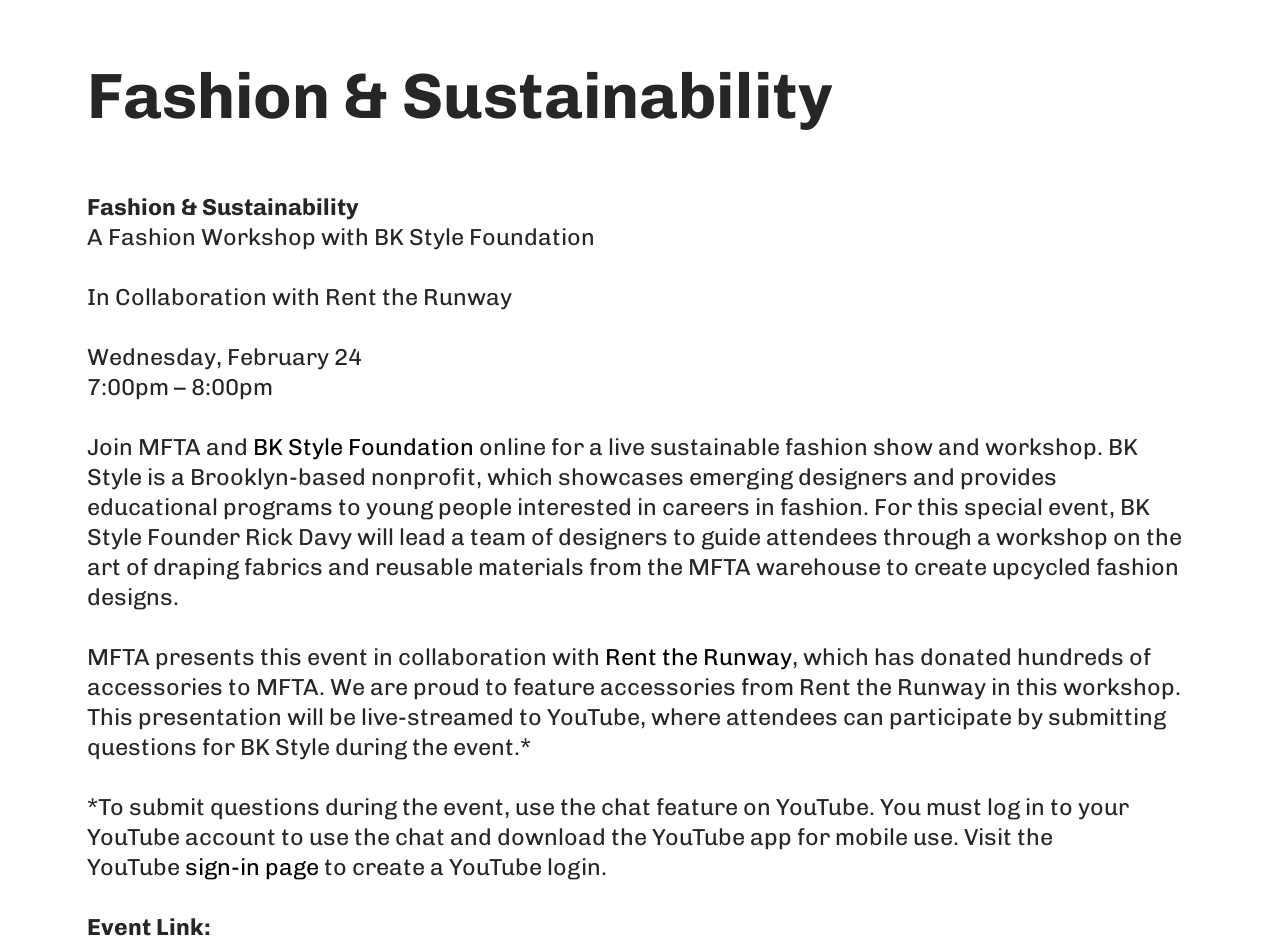Give a short answer to this question using one word or a phrase:
What is the name of the Brooklyn-based nonprofit organization?

BK Style Foundation